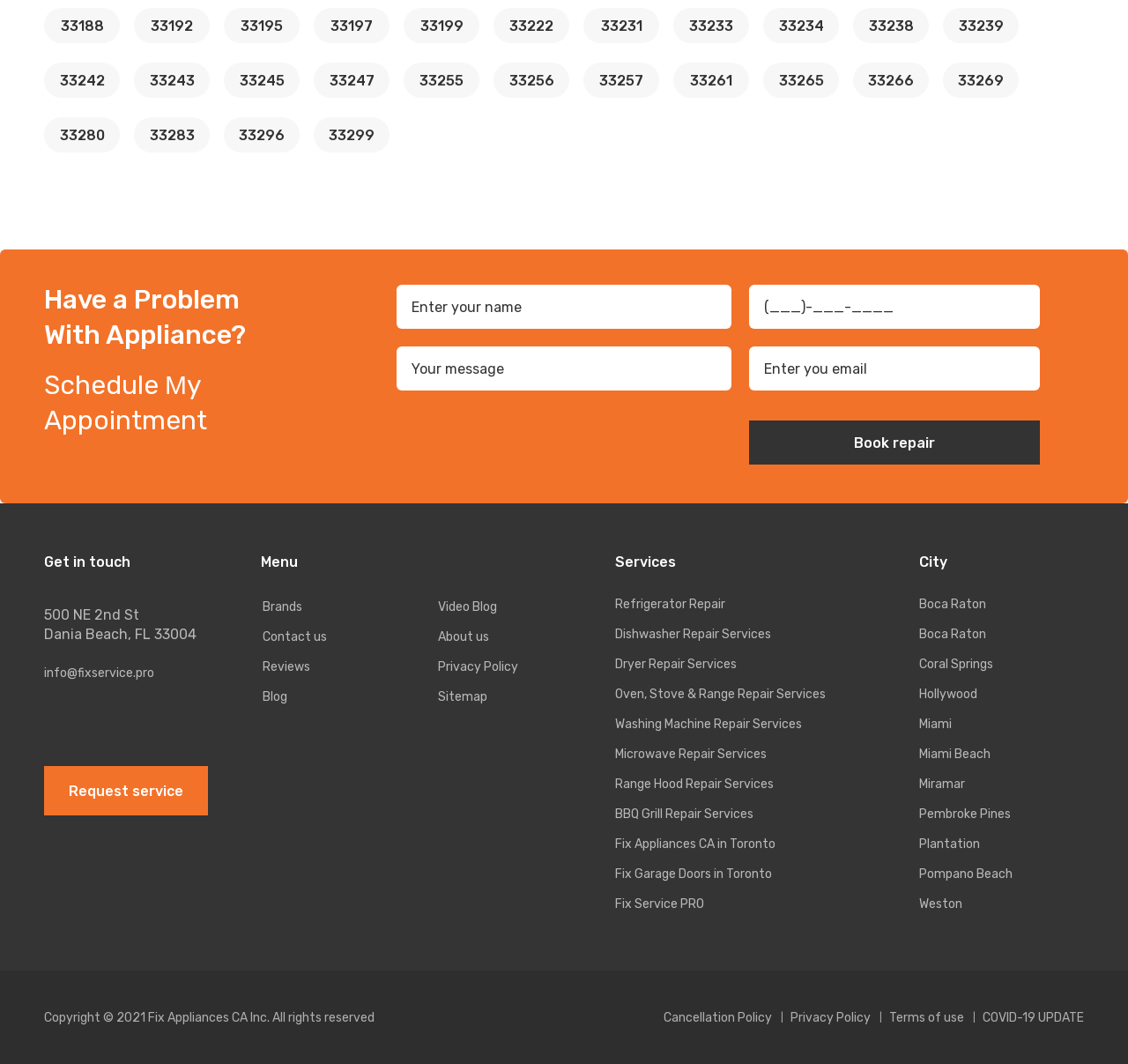Please determine the bounding box coordinates of the element to click on in order to accomplish the following task: "Book repair". Ensure the coordinates are four float numbers ranging from 0 to 1, i.e., [left, top, right, bottom].

[0.664, 0.396, 0.922, 0.437]